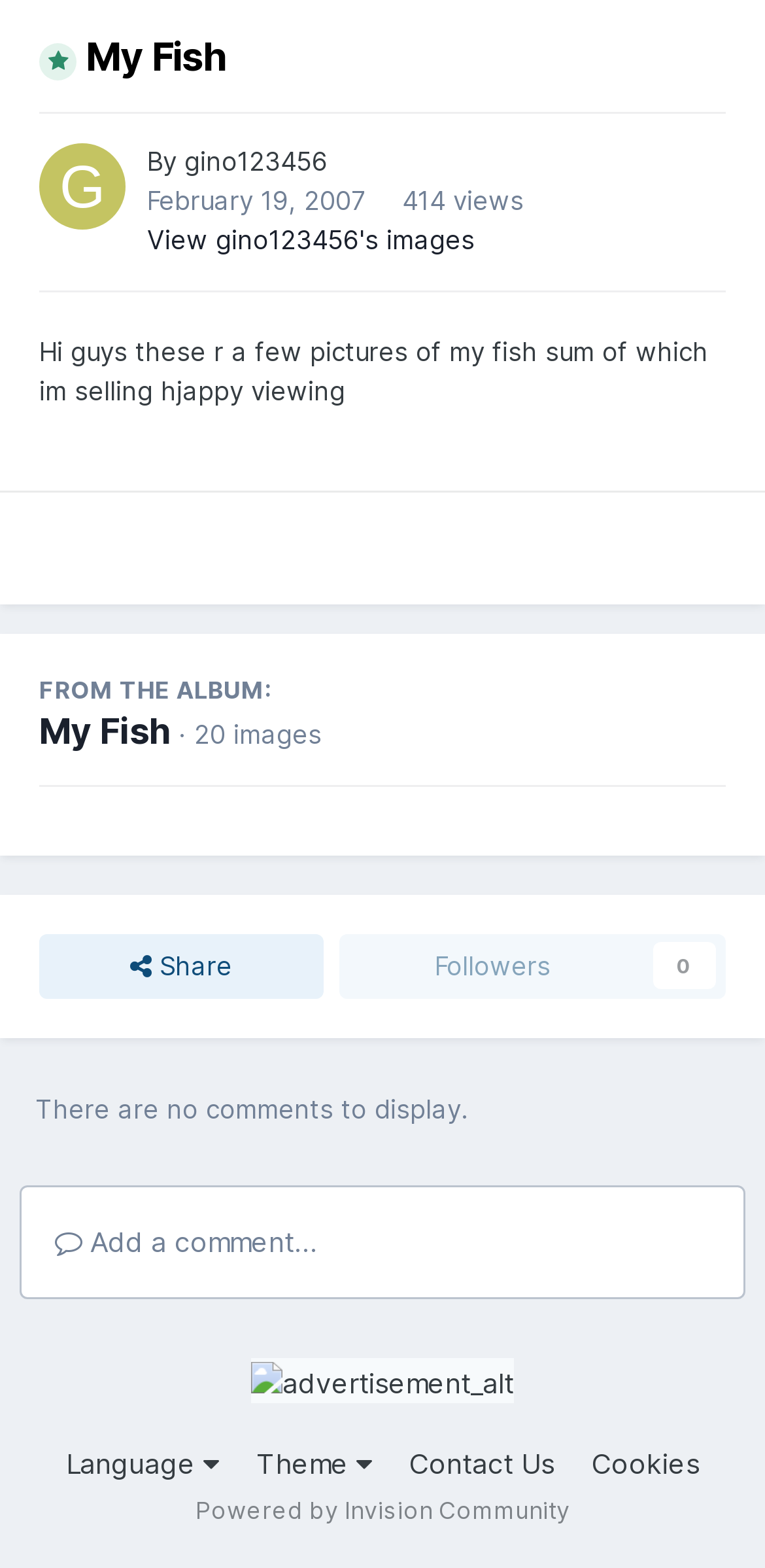How many views do the images have?
Based on the visual information, provide a detailed and comprehensive answer.

The answer can be found by looking at the text '414 views' which is located below the image, indicating the number of views the images have.